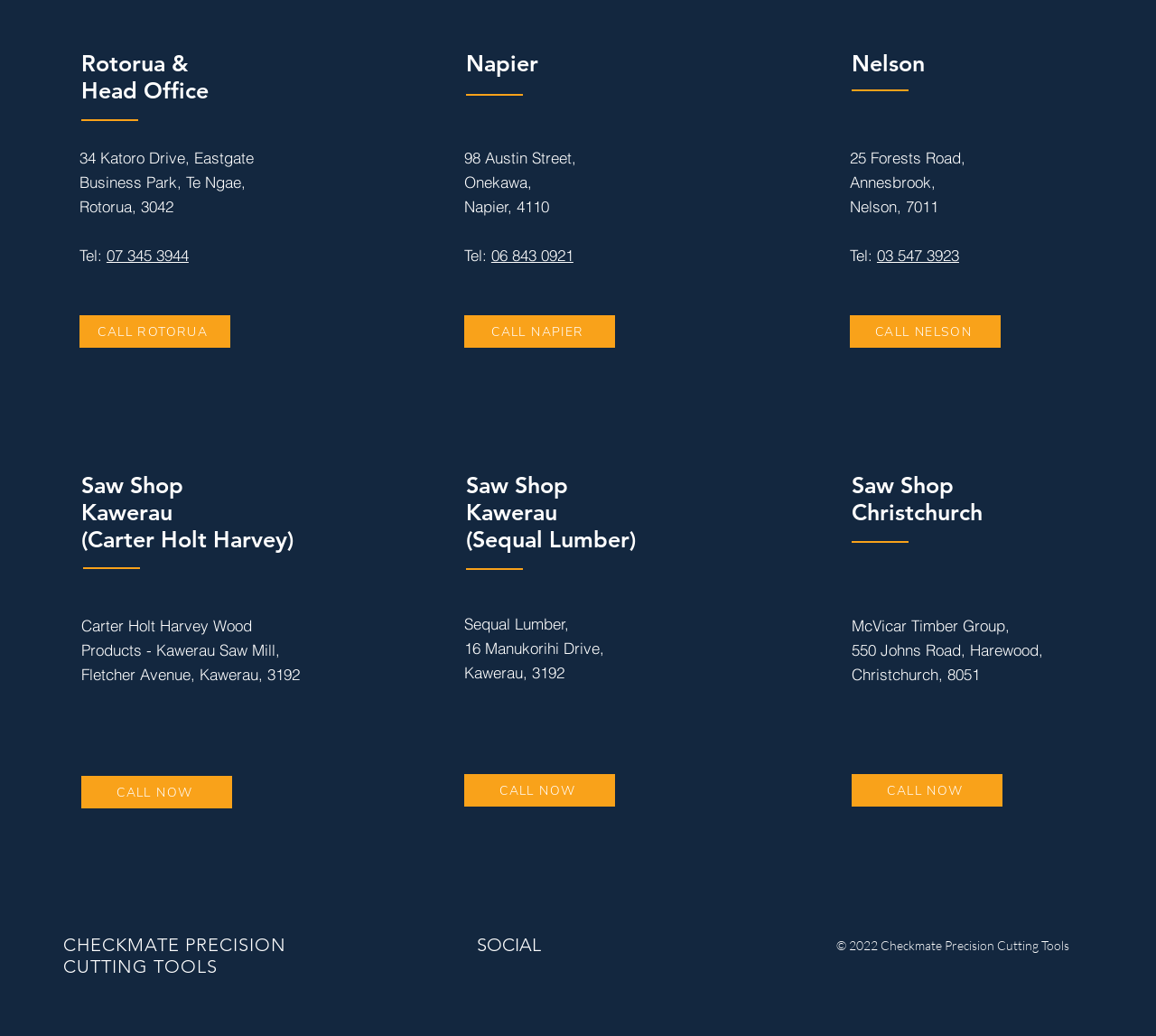What is the address of Rotorua office?
Answer the question with just one word or phrase using the image.

34 Katoro Drive, Eastgate Business Park, Te Ngae, Rotorua, 3042